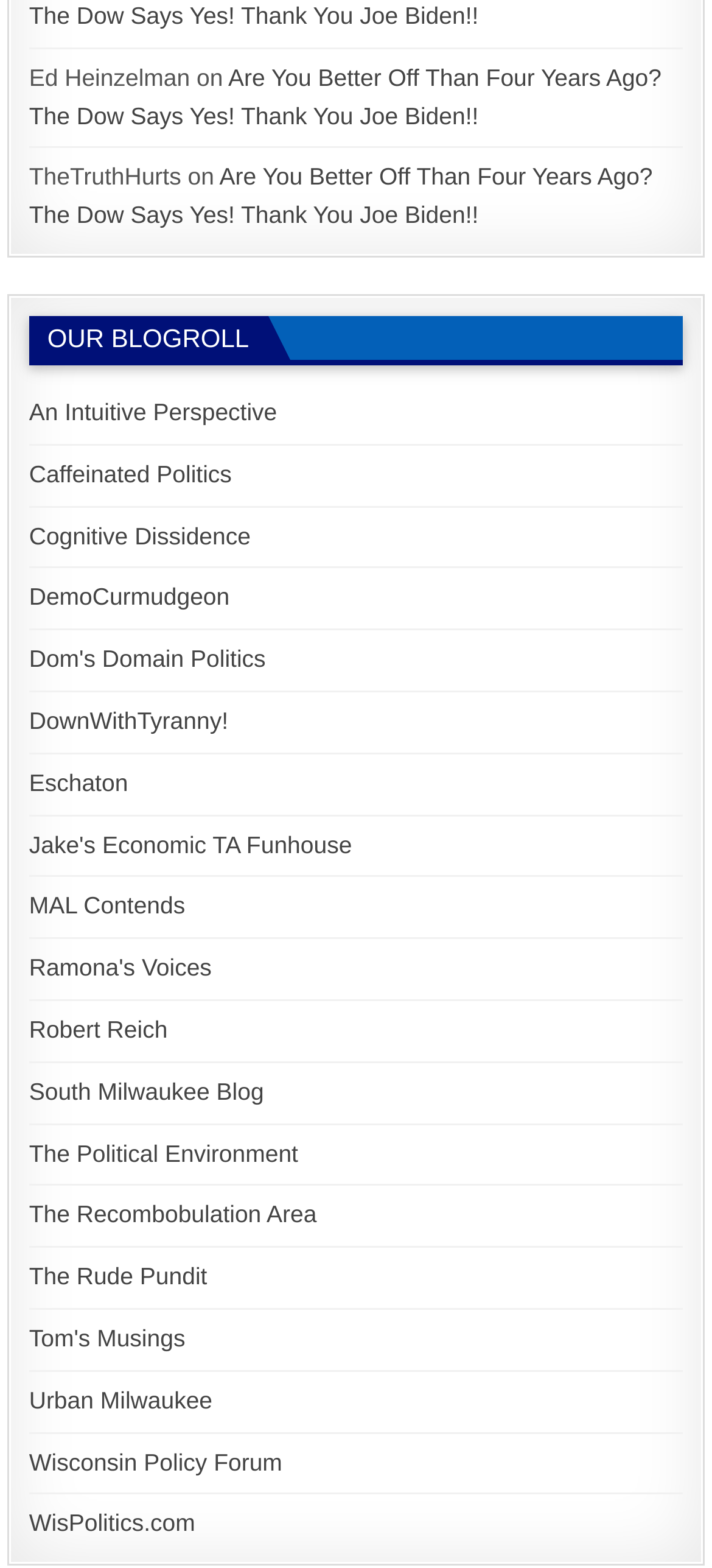What is the name of the blog? Examine the screenshot and reply using just one word or a brief phrase.

TheTruthHurts